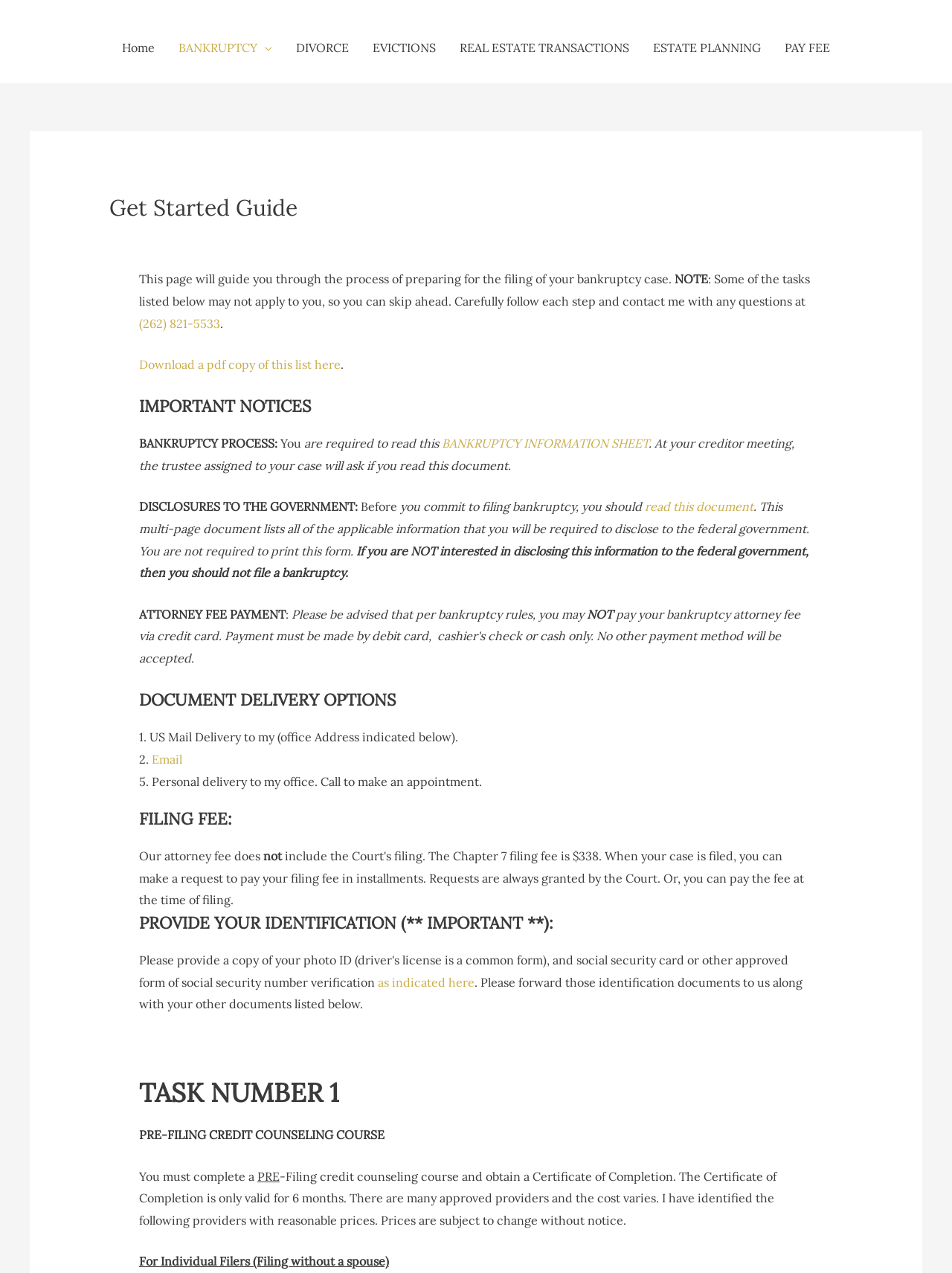What is the first task listed on the webpage?
Please answer the question as detailed as possible.

After analyzing the webpage content, I found that the first task listed is the pre-filing credit counseling course, which is mentioned under the 'TASK NUMBER 1' heading. This task requires users to complete a credit counseling course and obtain a Certificate of Completion, which is only valid for 6 months.